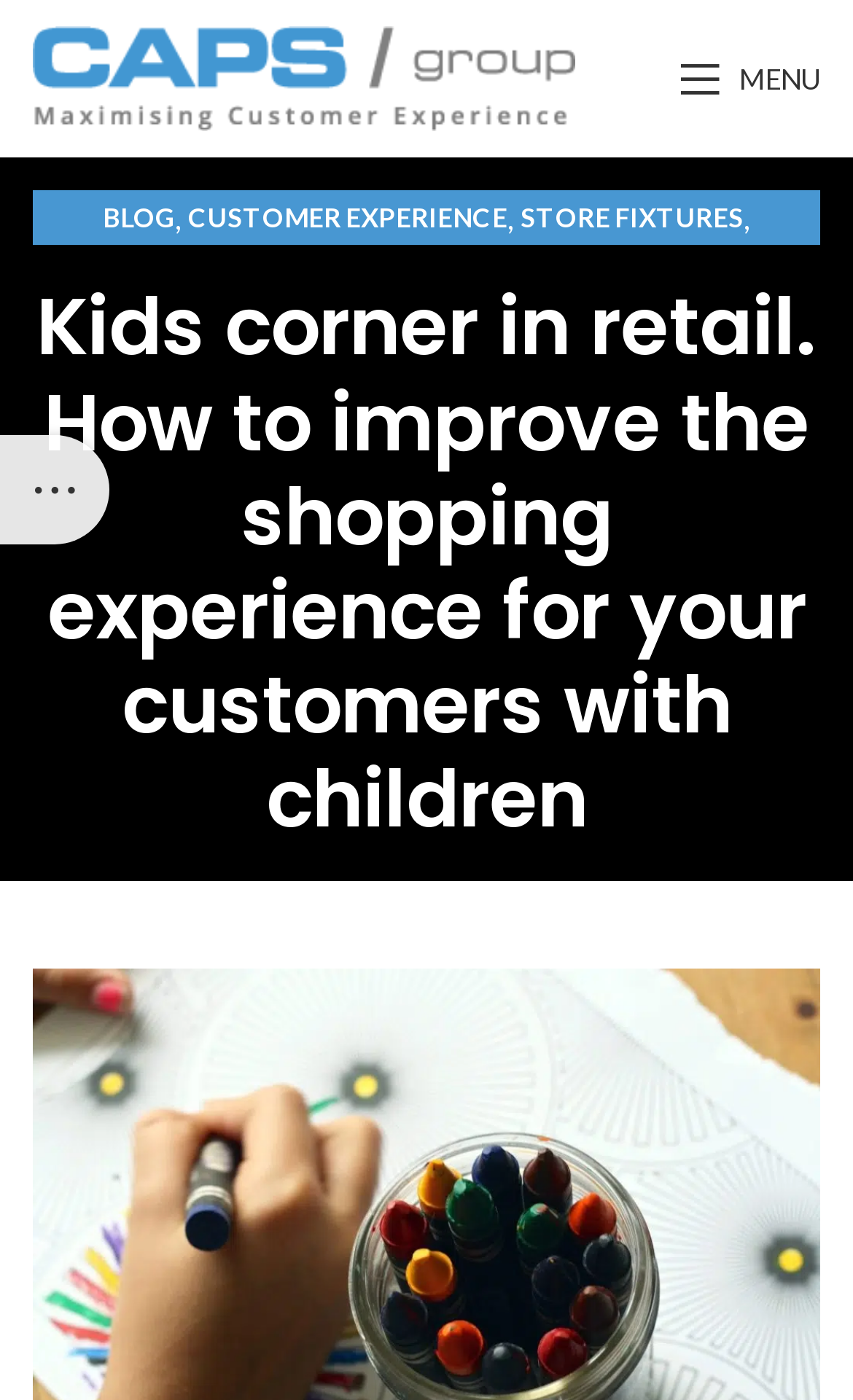Using the details in the image, give a detailed response to the question below:
What is the purpose of the sidebar icon?

I deduced this by looking at the icon with the text ' Sidebar' next to it, which suggests that clicking on it will open a sidebar.